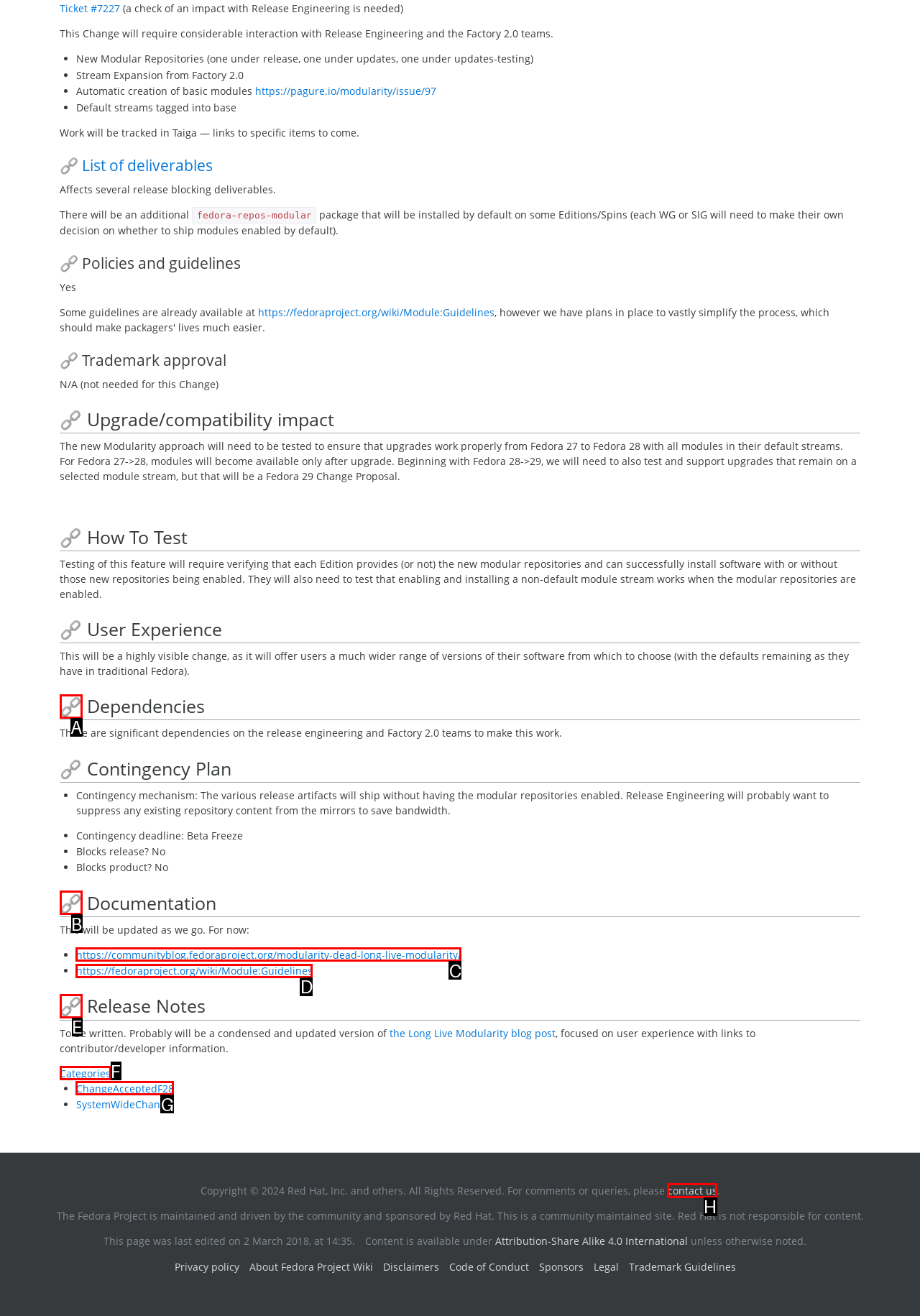Identify the HTML element to click to fulfill this task: Click the link 'contact us'
Answer with the letter from the given choices.

H